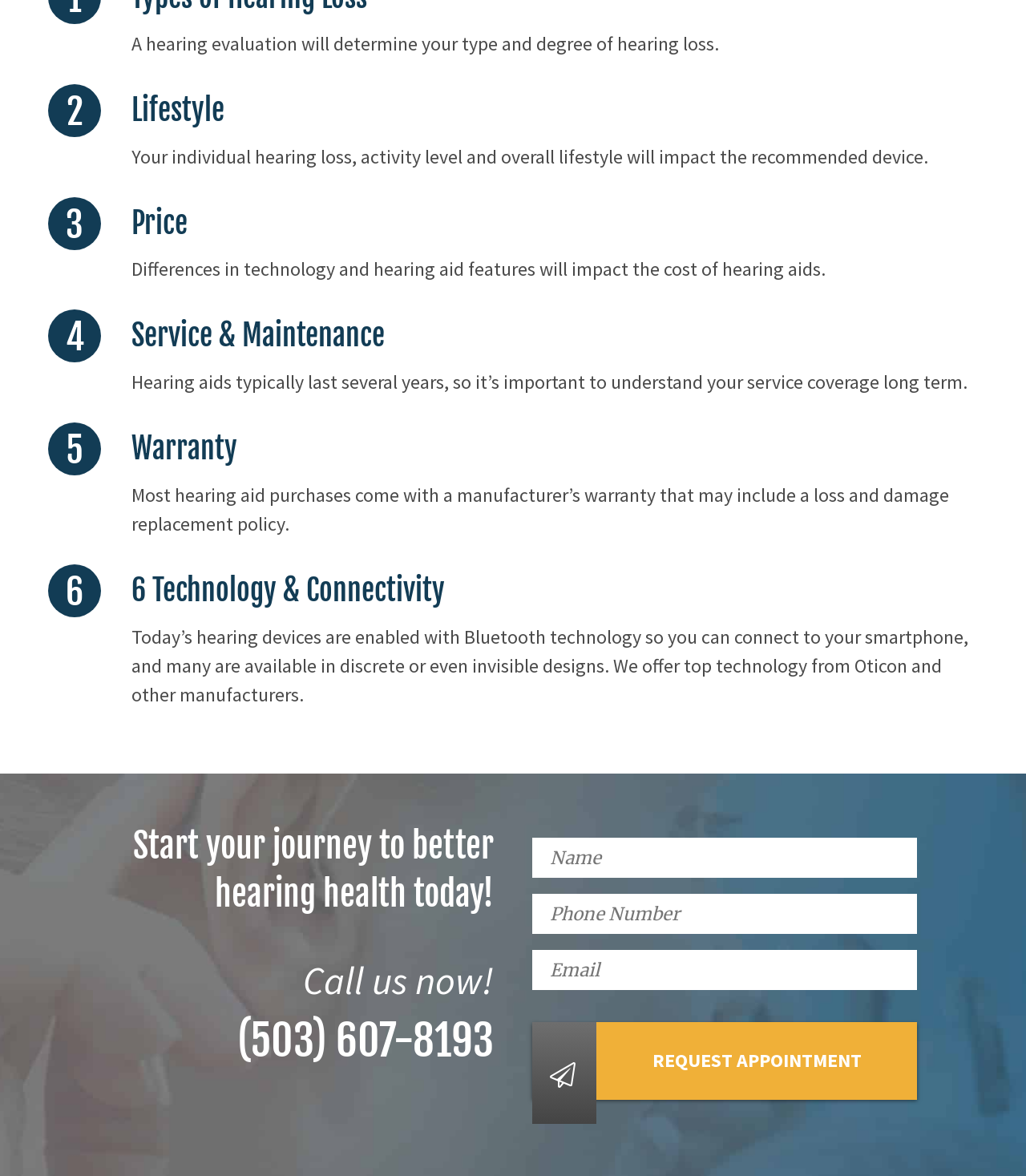What is the purpose of a hearing evaluation?
Could you answer the question in a detailed manner, providing as much information as possible?

Based on the text 'A hearing evaluation will determine your type and degree of hearing loss.', it is clear that the purpose of a hearing evaluation is to determine the type and degree of hearing loss.